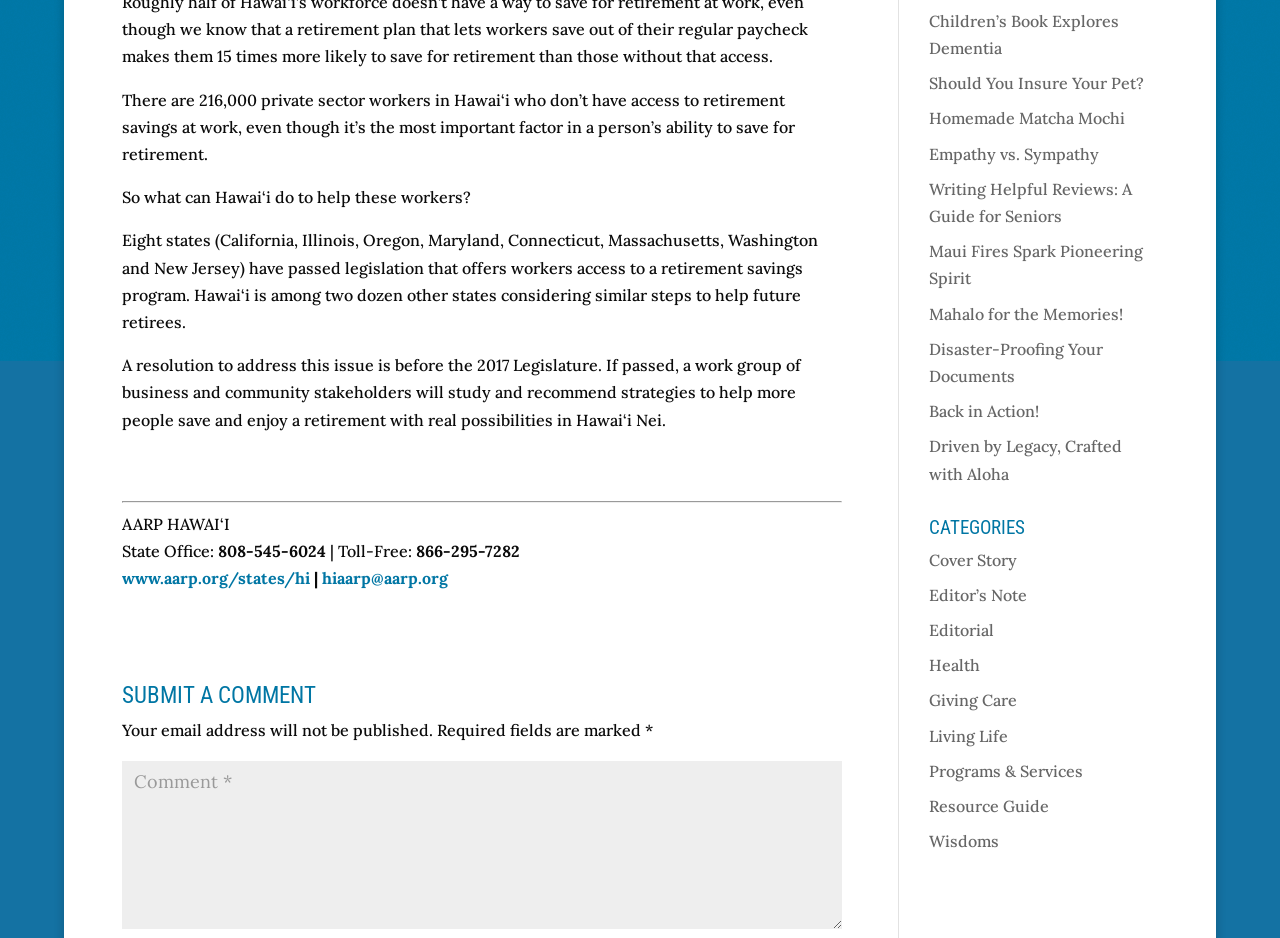Find the bounding box coordinates of the element you need to click on to perform this action: 'Enter a comment in the text box'. The coordinates should be represented by four float values between 0 and 1, in the format [left, top, right, bottom].

[0.095, 0.811, 0.658, 0.99]